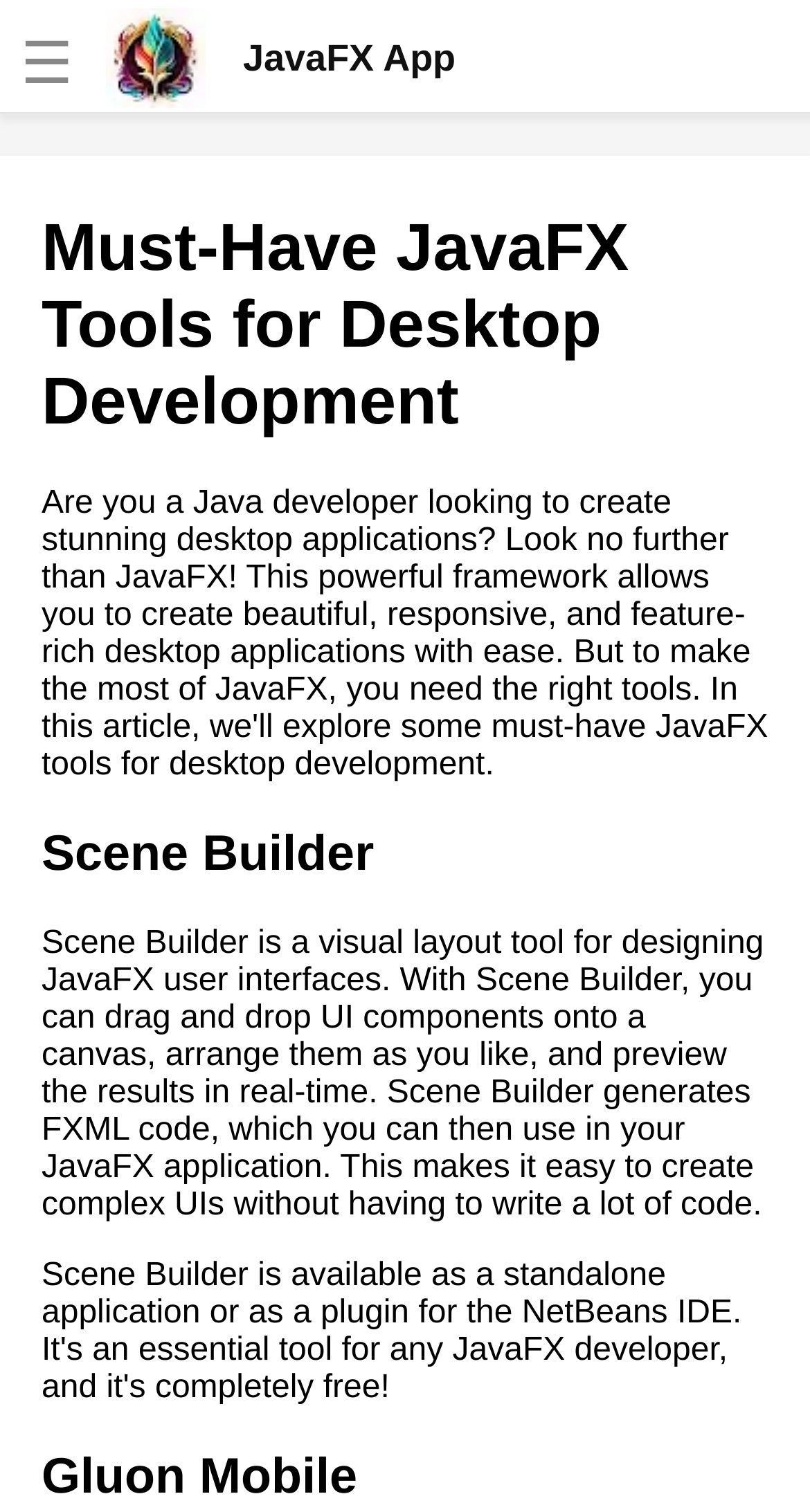How many links are on the webpage?
Refer to the image and provide a concise answer in one word or phrase.

17